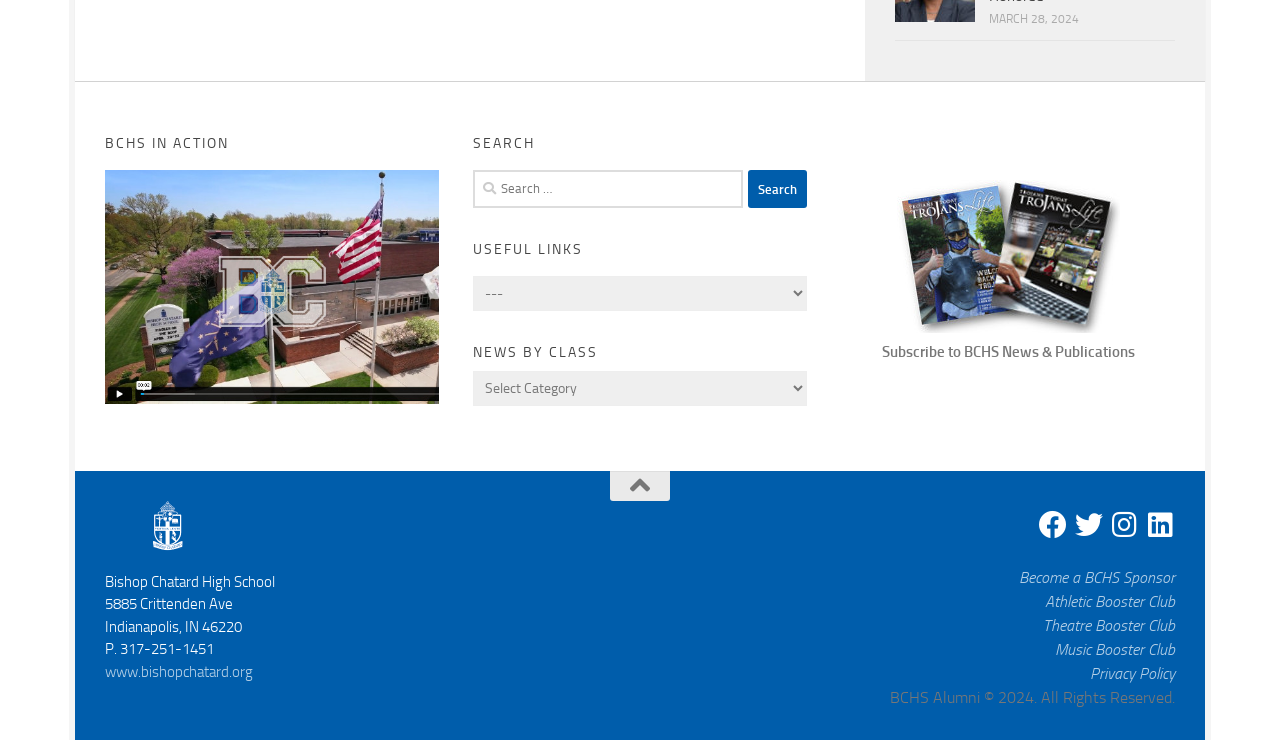Please identify the bounding box coordinates of the element on the webpage that should be clicked to follow this instruction: "Check the 'Presentations & Publications' link". The bounding box coordinates should be given as four float numbers between 0 and 1, formatted as [left, top, right, bottom].

None